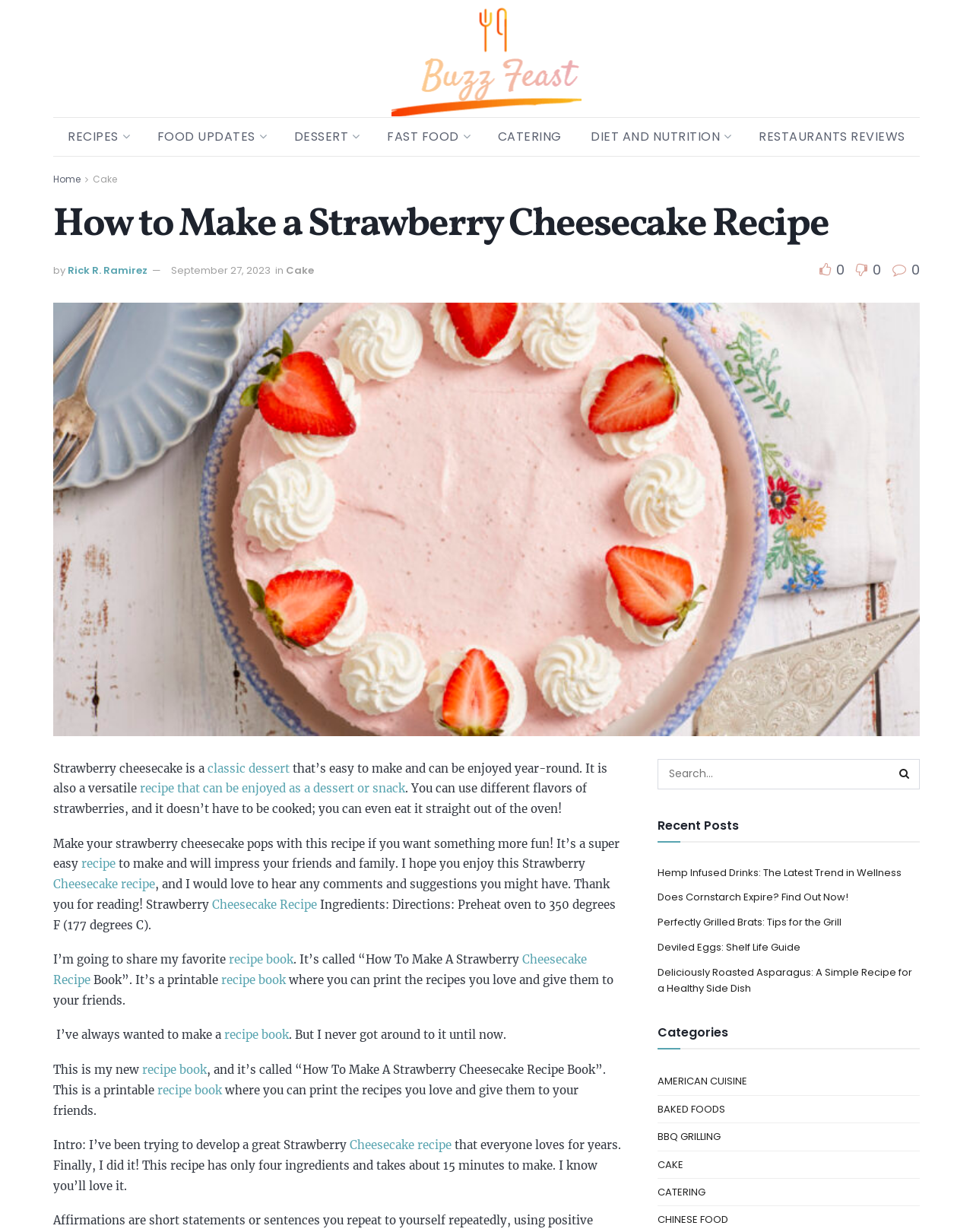What is the name of the website?
Give a thorough and detailed response to the question.

I determined the answer by looking at the top-left corner of the webpage, where the logo 'Buzz Feast' is located, indicating that it is the name of the website.